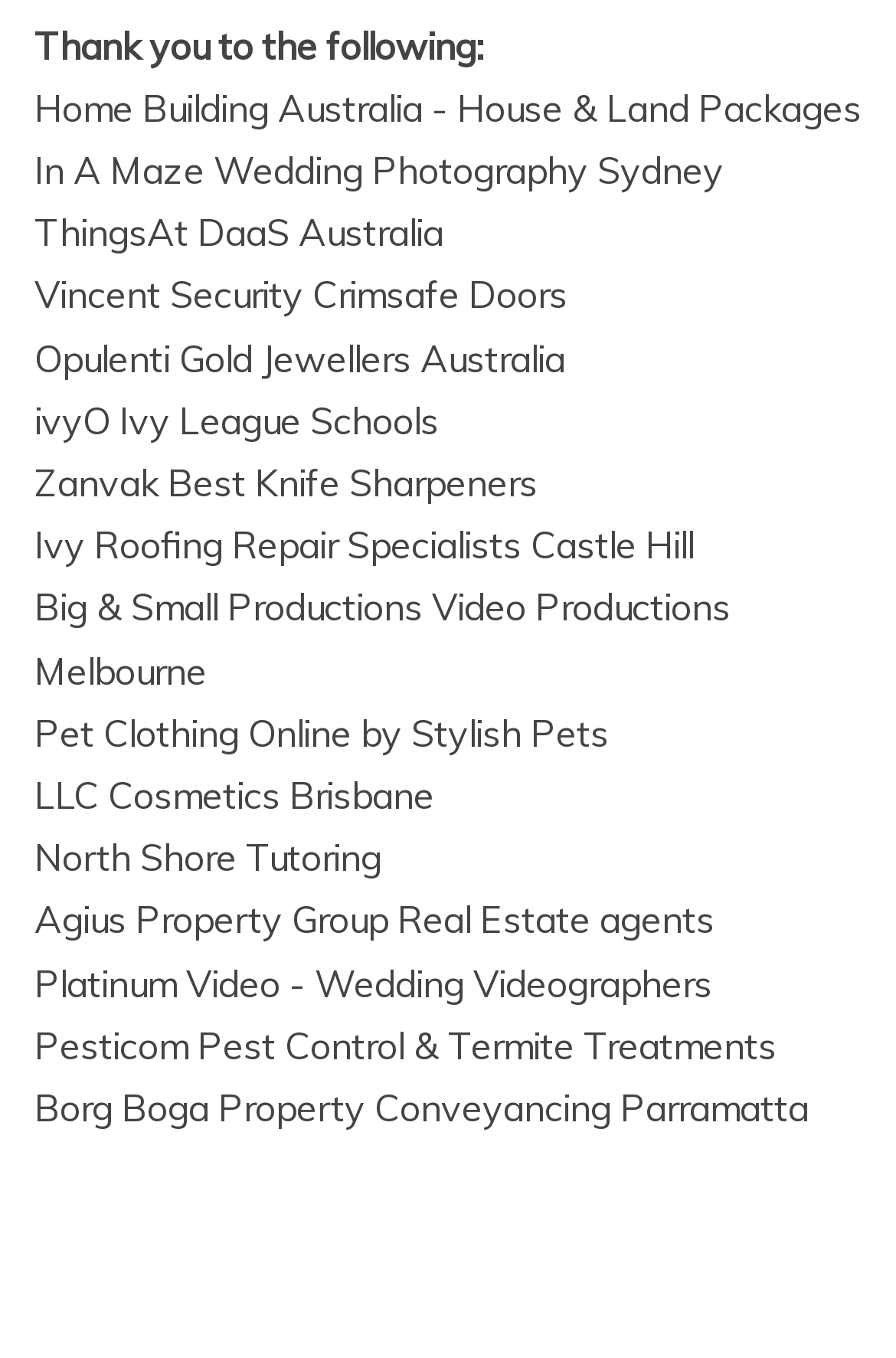What is the last link on this webpage?
By examining the image, provide a one-word or phrase answer.

Borg Boga Property Conveyancing